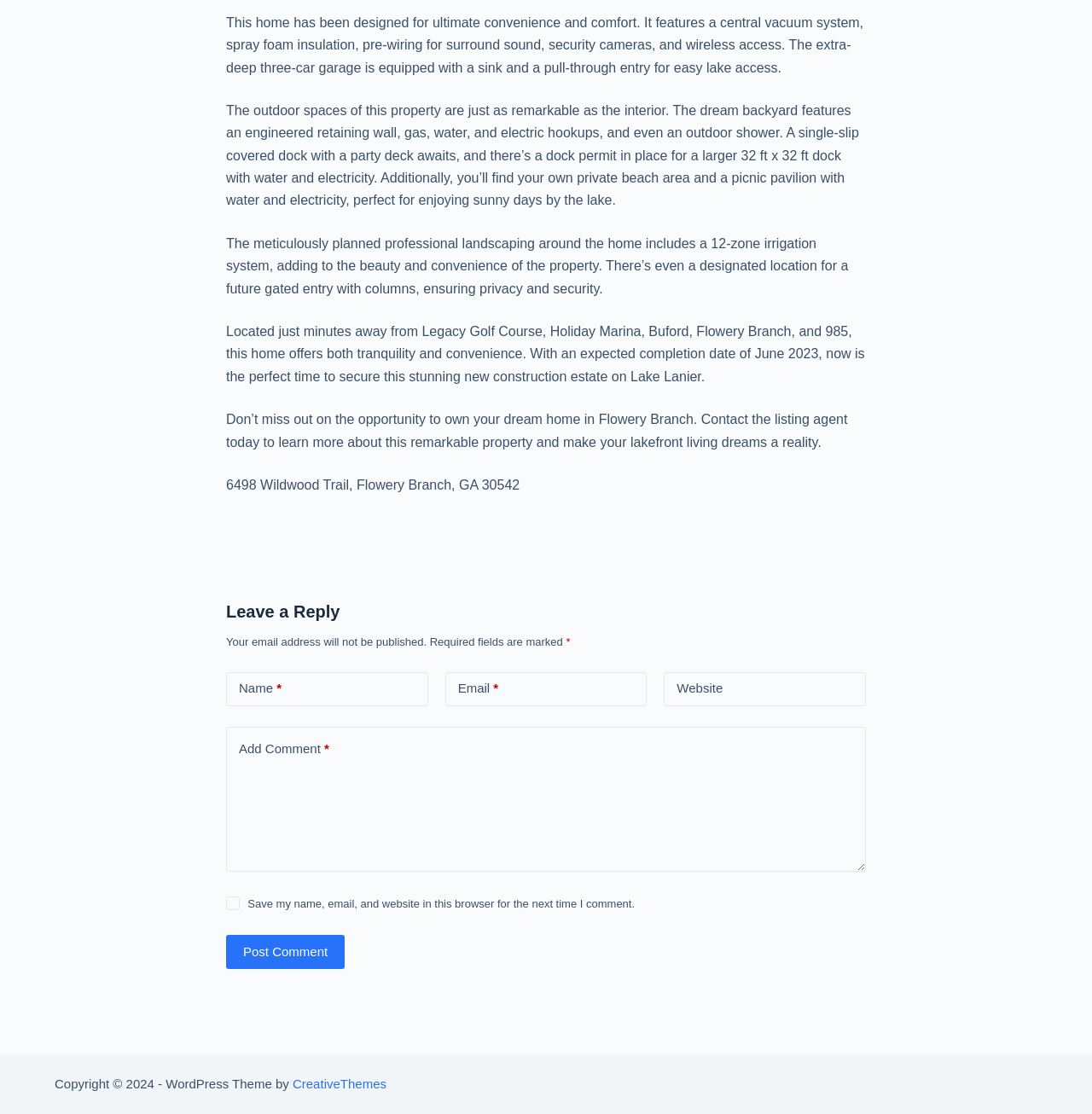What is the address of the property?
From the screenshot, provide a brief answer in one word or phrase.

6498 Wildwood Trail, Flowery Branch, GA 30542